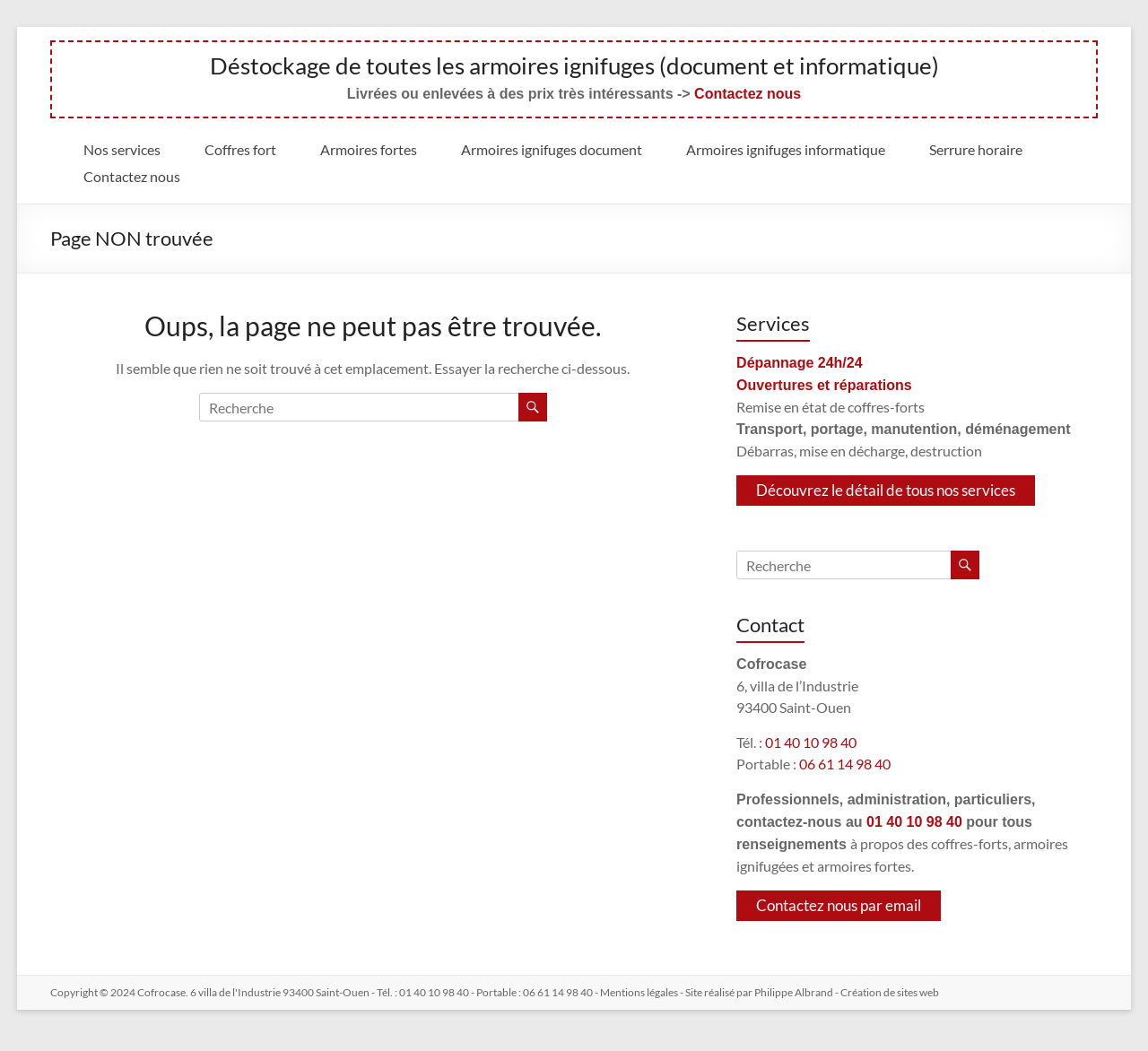What is the purpose of the textbox?
Based on the visual details in the image, please answer the question thoroughly.

I inferred the purpose of the textbox as search because it is accompanied by a search button and is located in a section that suggests searching for something.